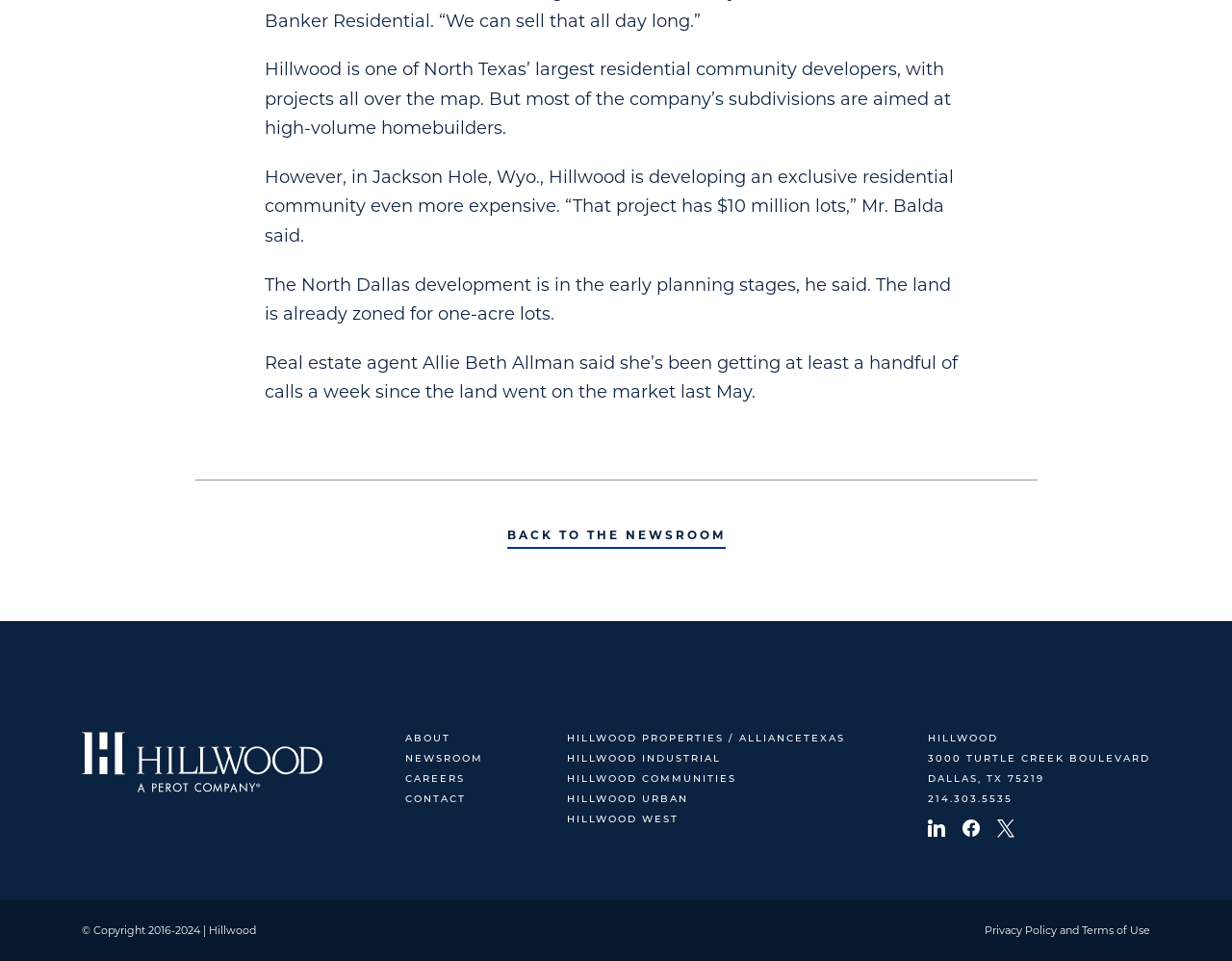Respond with a single word or short phrase to the following question: 
What is the address of Hillwood's office?

3000 Turtle Creek Boulevard, Dallas, TX 75219